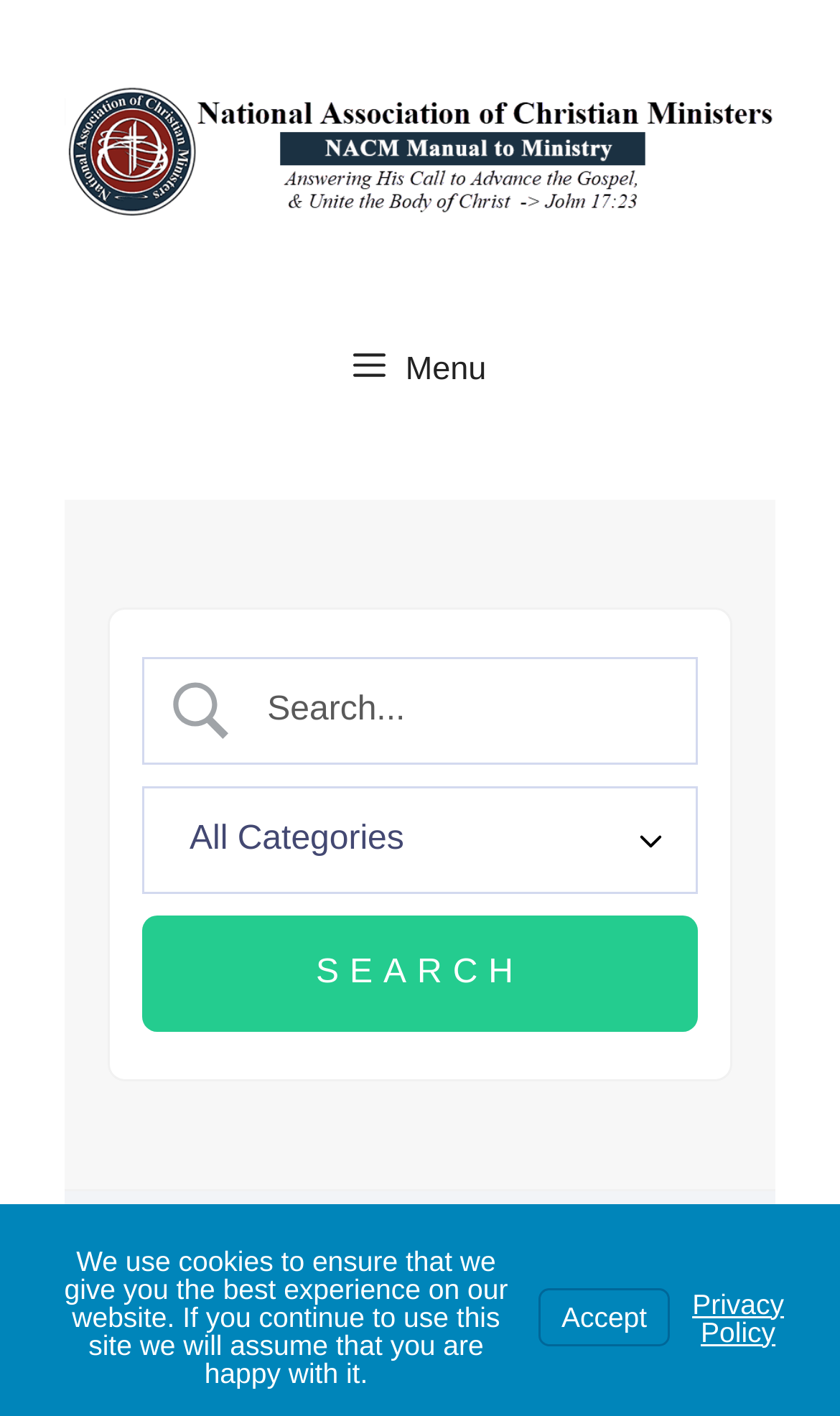Give a comprehensive overview of the webpage, including key elements.

The webpage is about the National Association of Christian Ministers (NACM) and specifically focuses on the concept of consubstantiality in Christian theology. 

At the top of the page, there is a banner with a link to the NACM Manual to Ministry, accompanied by an image with the same name. Below the banner, there is a primary navigation menu. 

On the left side of the page, there is an image, followed by a search box with a placeholder text "Search..." and a combobox. A search button with the text "SEARCH" is located to the right of the combobox. 

The page has a footer section with several links, including "Home", "Docs", and "NACM Series: All Things Ministry". 

There is also a notice about the use of cookies on the website, which is located near the bottom of the page. The notice includes links to "Accept" the cookies and to view the "Privacy Policy".